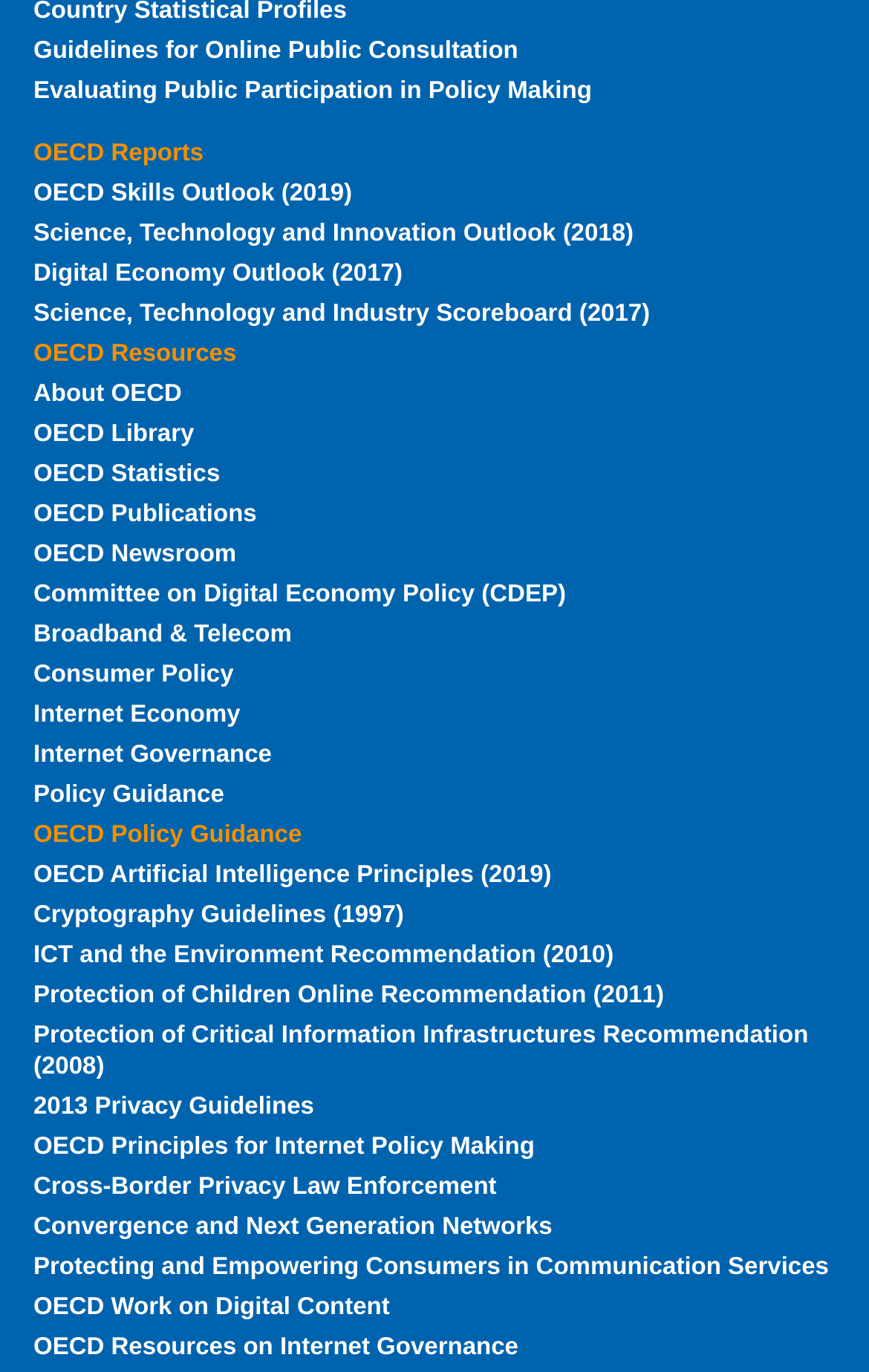Locate the bounding box for the described UI element: "OECD Skills Outlook (2019)". Ensure the coordinates are four float numbers between 0 and 1, formatted as [left, top, right, bottom].

[0.038, 0.131, 0.405, 0.15]